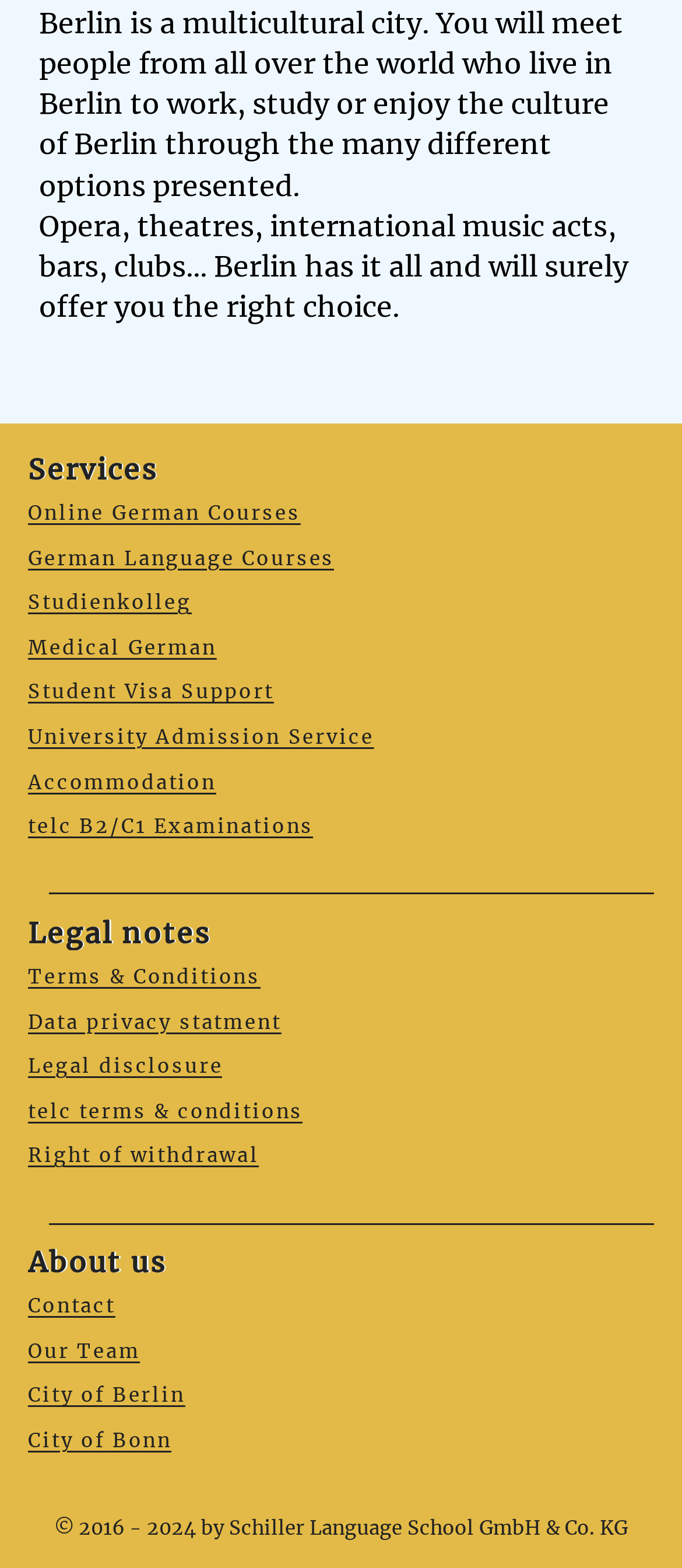What services are offered by the language school?
Give a single word or phrase answer based on the content of the image.

German courses, visa support, etc.